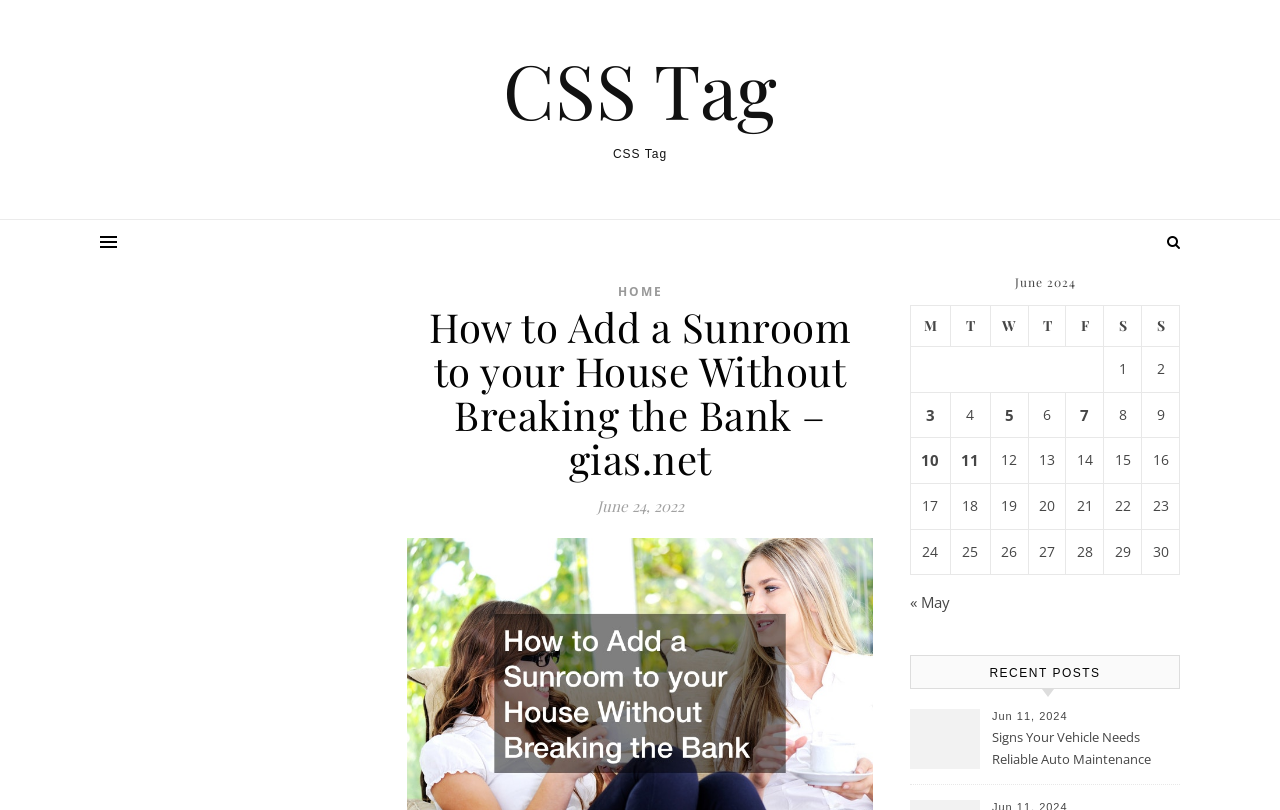What is the previous month? Using the information from the screenshot, answer with a single word or phrase.

May